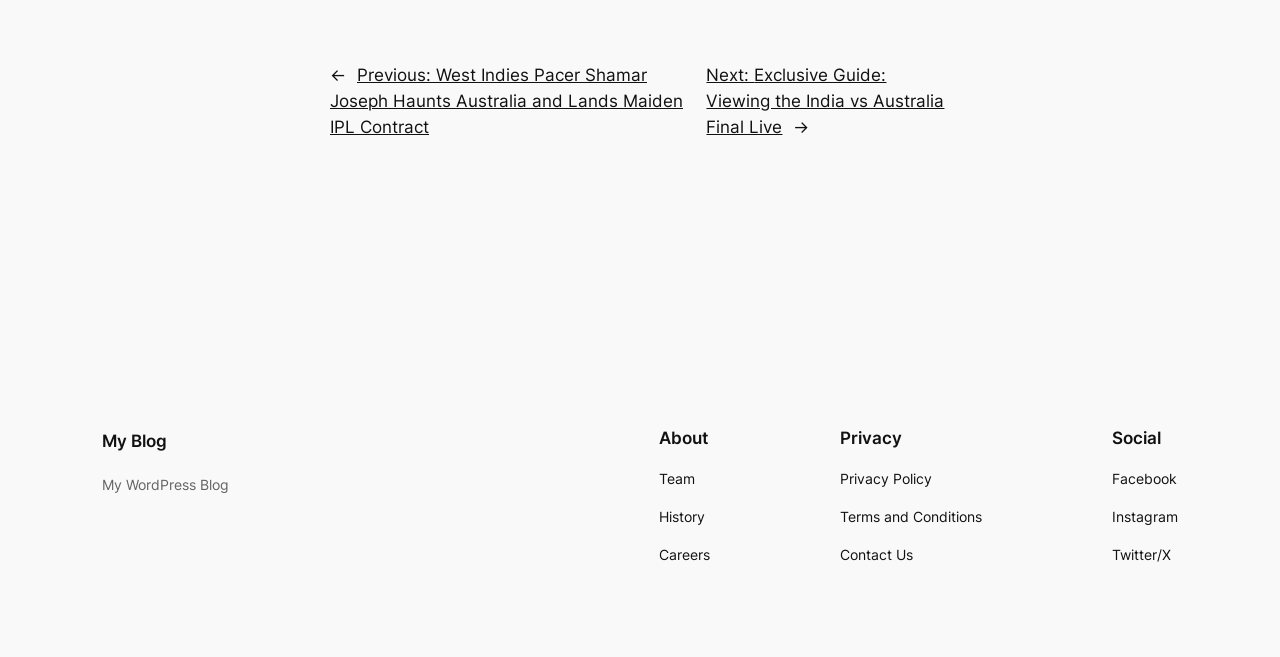What is the title of the blog?
Please provide a single word or phrase based on the screenshot.

My WordPress Blog